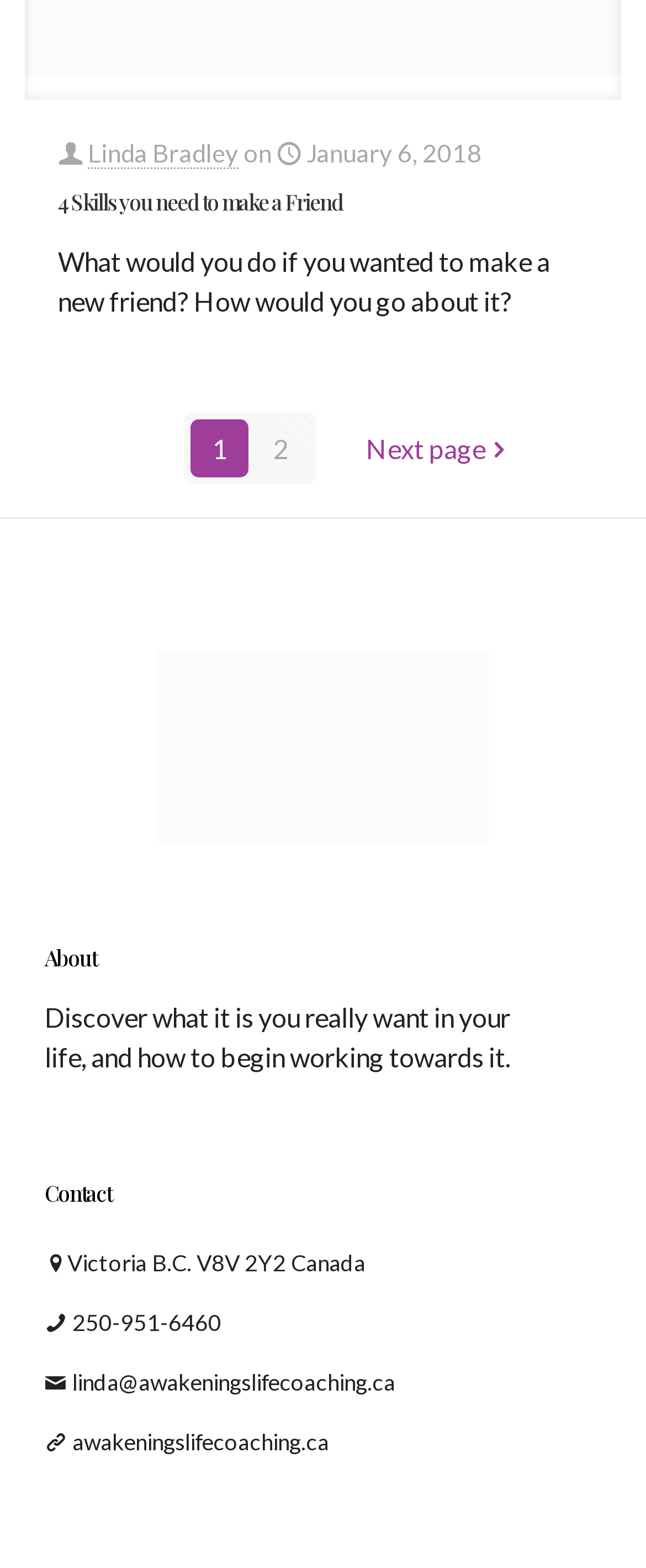Select the bounding box coordinates of the element I need to click to carry out the following instruction: "Go to the About page".

[0.069, 0.6, 0.931, 0.62]